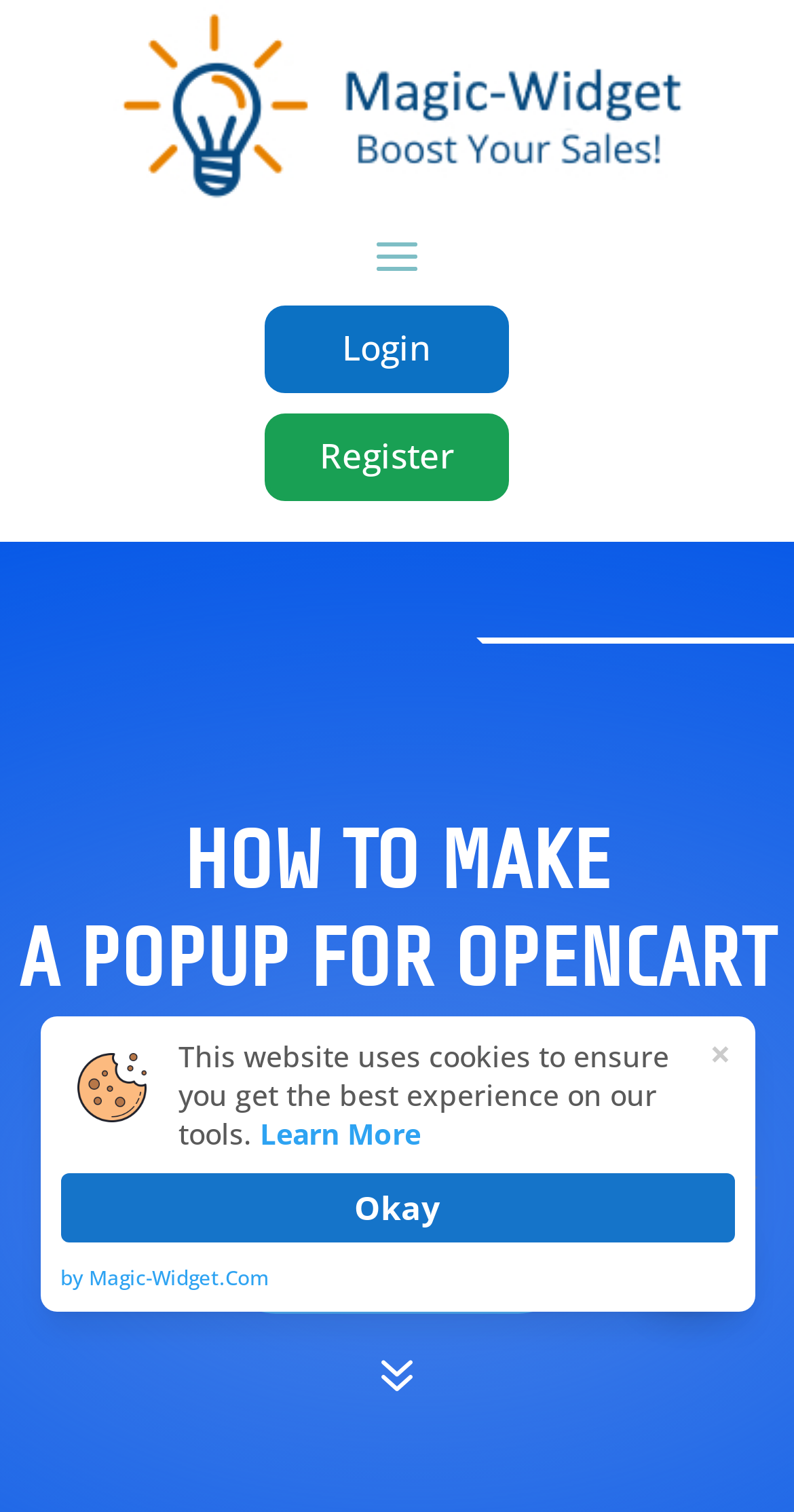Give a one-word or one-phrase response to the question:
How many links are there in the main content area?

3